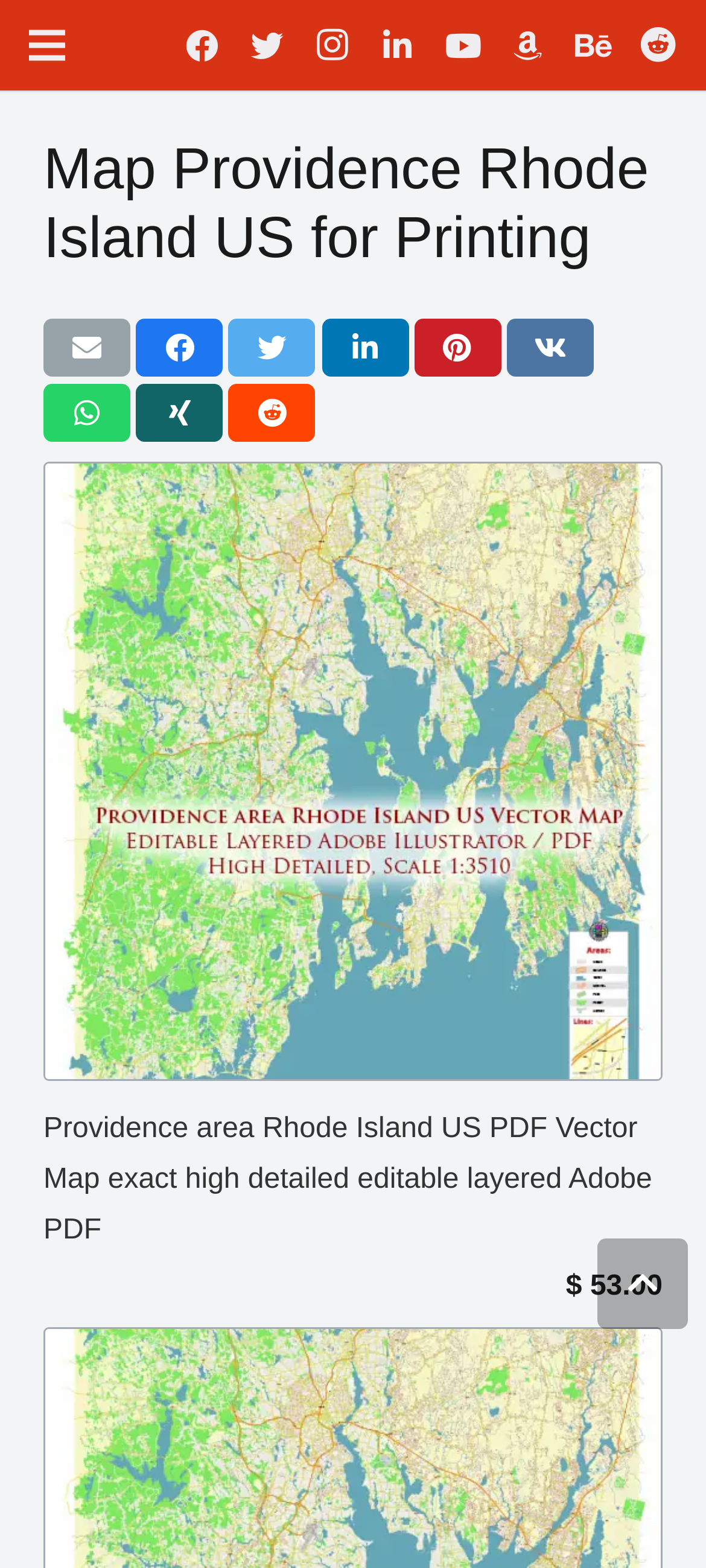Determine the bounding box coordinates of the clickable element to complete this instruction: "Share this on Twitter". Provide the coordinates in the format of four float numbers between 0 and 1, [left, top, right, bottom].

[0.324, 0.204, 0.447, 0.241]